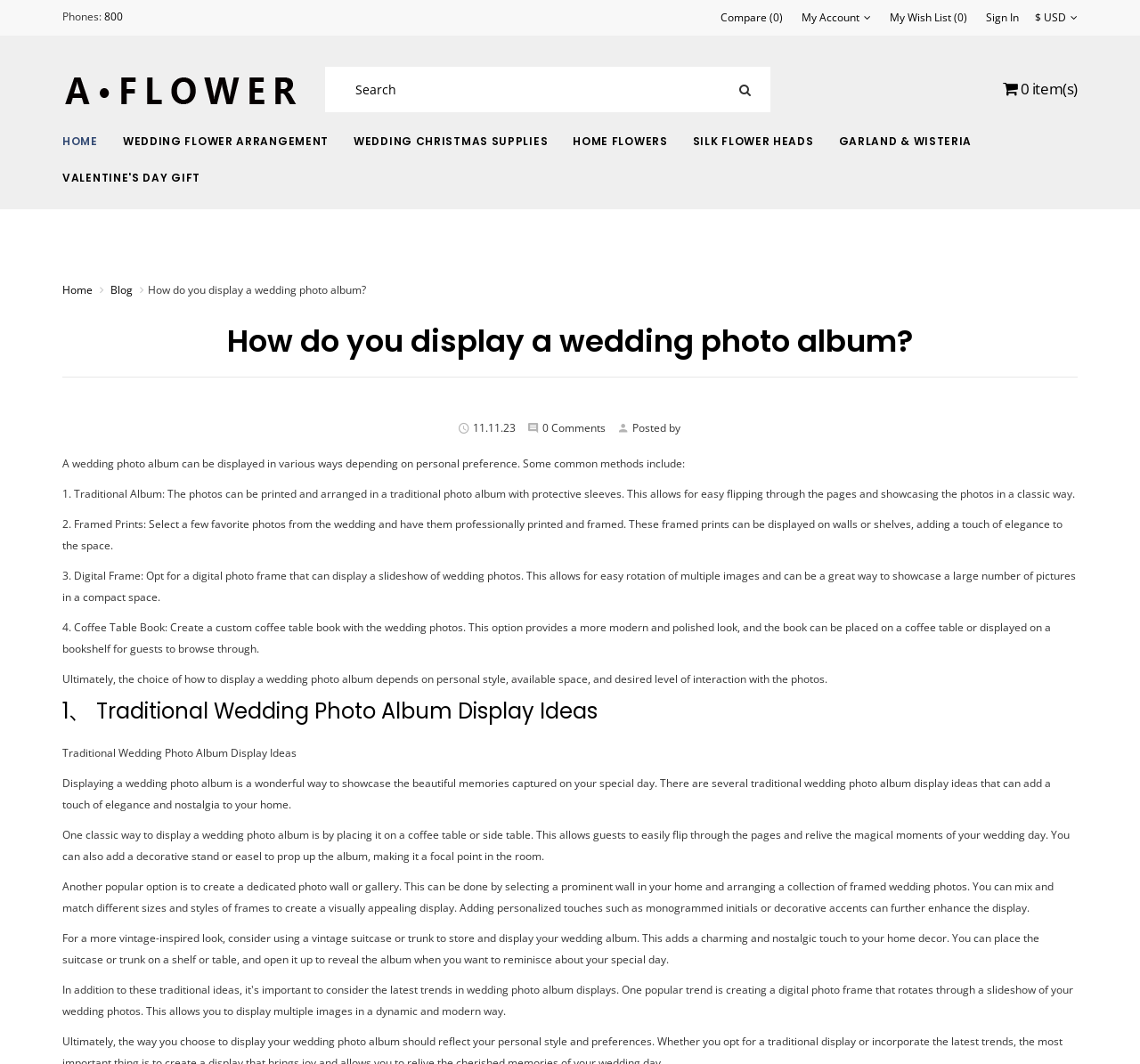Generate a comprehensive description of the webpage.

This webpage is about displaying a wedding photo album. At the top, there is a navigation bar with links to "Phones", "My Account", "My Wish List", "Sign In", and a currency selector. Below the navigation bar, there is a search bar with a button and a shopping cart icon.

On the left side, there is a menu with links to various categories, including "HOME", "WEDDING FLOWER ARRANGEMENT", "WEDDING CHRISTMAS SUPPLIES", and more. Below the menu, there is a section with a heading "How do you display a wedding photo album?" which is also the title of the webpage.

The main content of the webpage is divided into sections, each discussing a different way to display a wedding photo album. The sections are titled "Traditional Album", "Framed Prints", "Digital Frame", and "Coffee Table Book". Each section has a brief description of the method, followed by a longer paragraph explaining the idea in more detail.

There are no images on the page, but there is a section with a heading "1、 Traditional Wedding Photo Album Display Ideas" which appears to be a continuation of the main content. This section has three paragraphs discussing traditional wedding photo album display ideas, including placing the album on a coffee table, creating a photo wall or gallery, and using a vintage suitcase or trunk to store and display the album.

At the bottom of the page, there are links to "Home" and "Blog", as well as a section with the date "11.11.23" and the number of comments, which is zero.